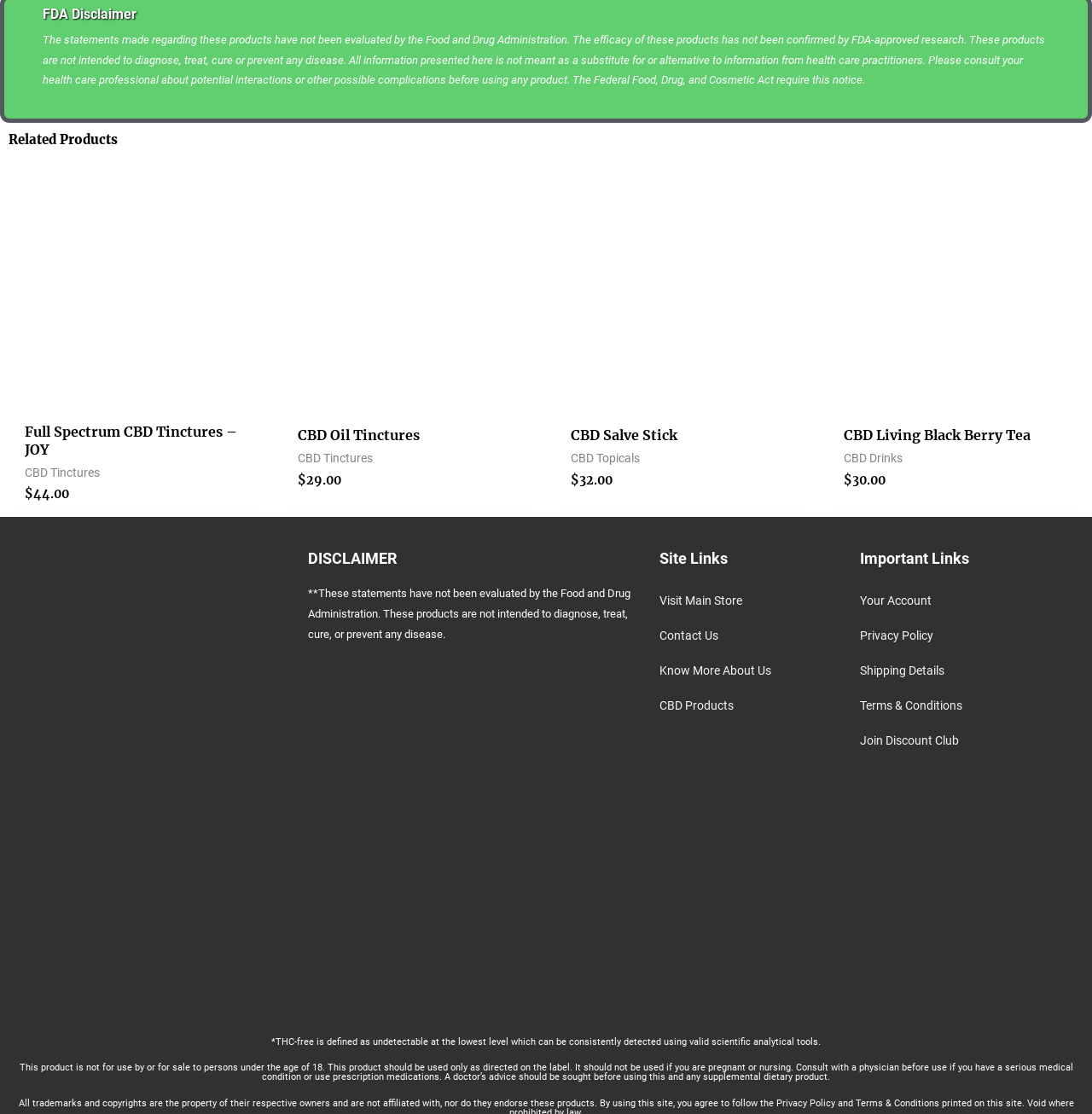Review the image closely and give a comprehensive answer to the question: What is the purpose of the 'Quick View' links?

The 'Quick View' links are likely used to quickly view the details of a product without leaving the current page, allowing users to easily browse and compare different products.